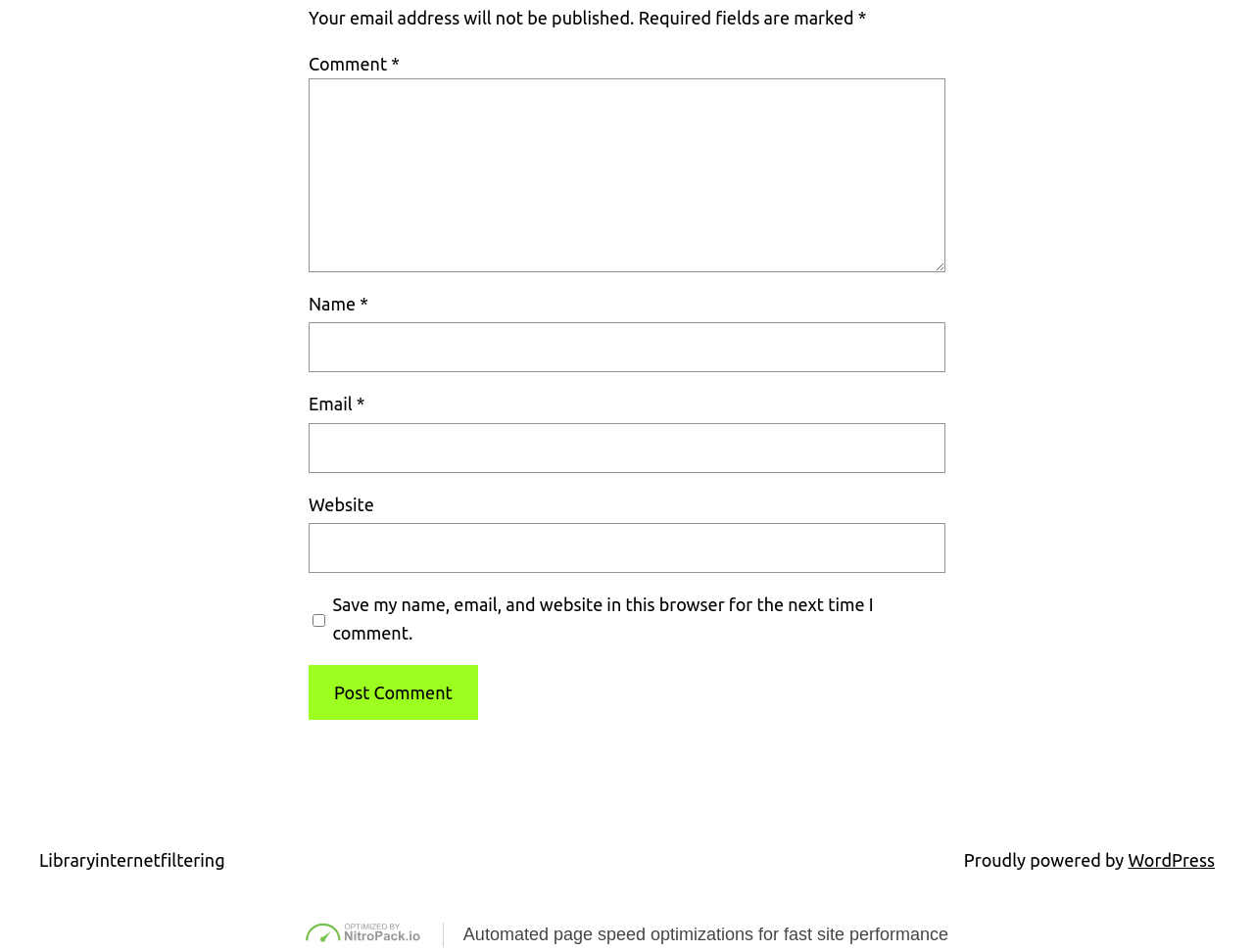Determine the bounding box coordinates of the region that needs to be clicked to achieve the task: "Input your email".

[0.246, 0.444, 0.754, 0.497]